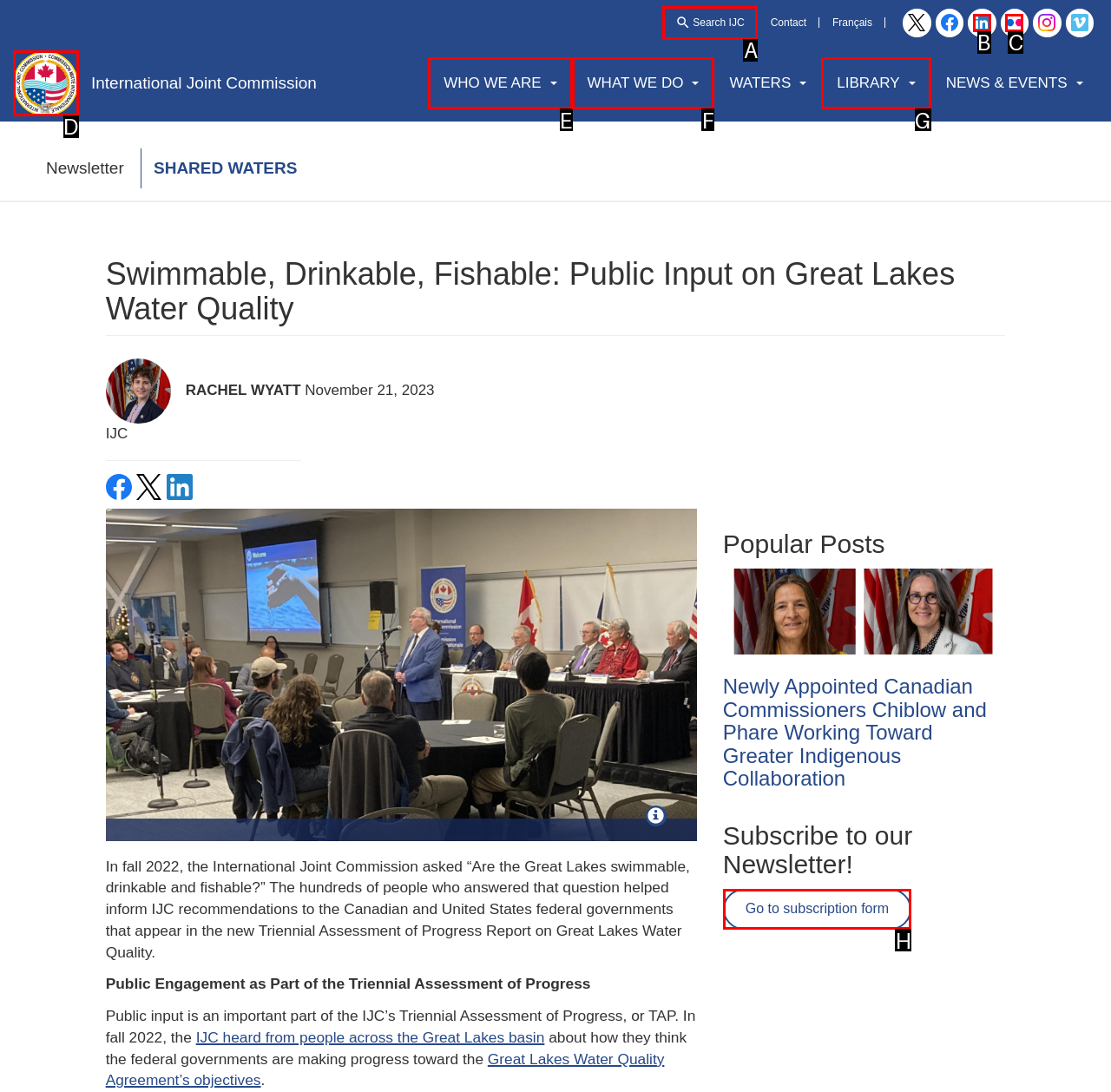Tell me which letter corresponds to the UI element that should be clicked to fulfill this instruction: Subscribe to the newsletter
Answer using the letter of the chosen option directly.

H